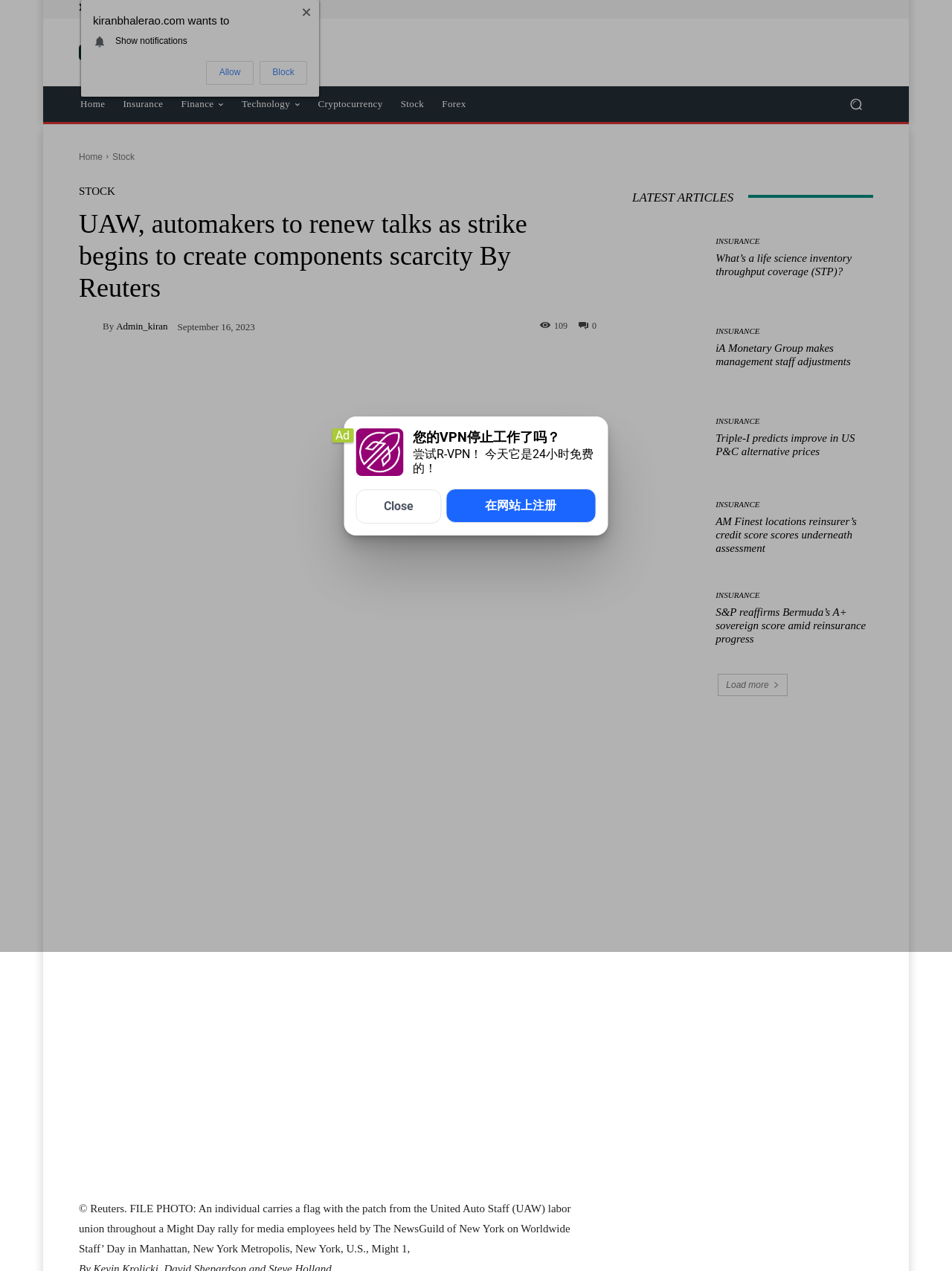Specify the bounding box coordinates of the element's region that should be clicked to achieve the following instruction: "Read the article 'UAW, automakers to renew talks as strike begins to create components scarcity By Reuters'". The bounding box coordinates consist of four float numbers between 0 and 1, in the format [left, top, right, bottom].

[0.083, 0.164, 0.627, 0.239]